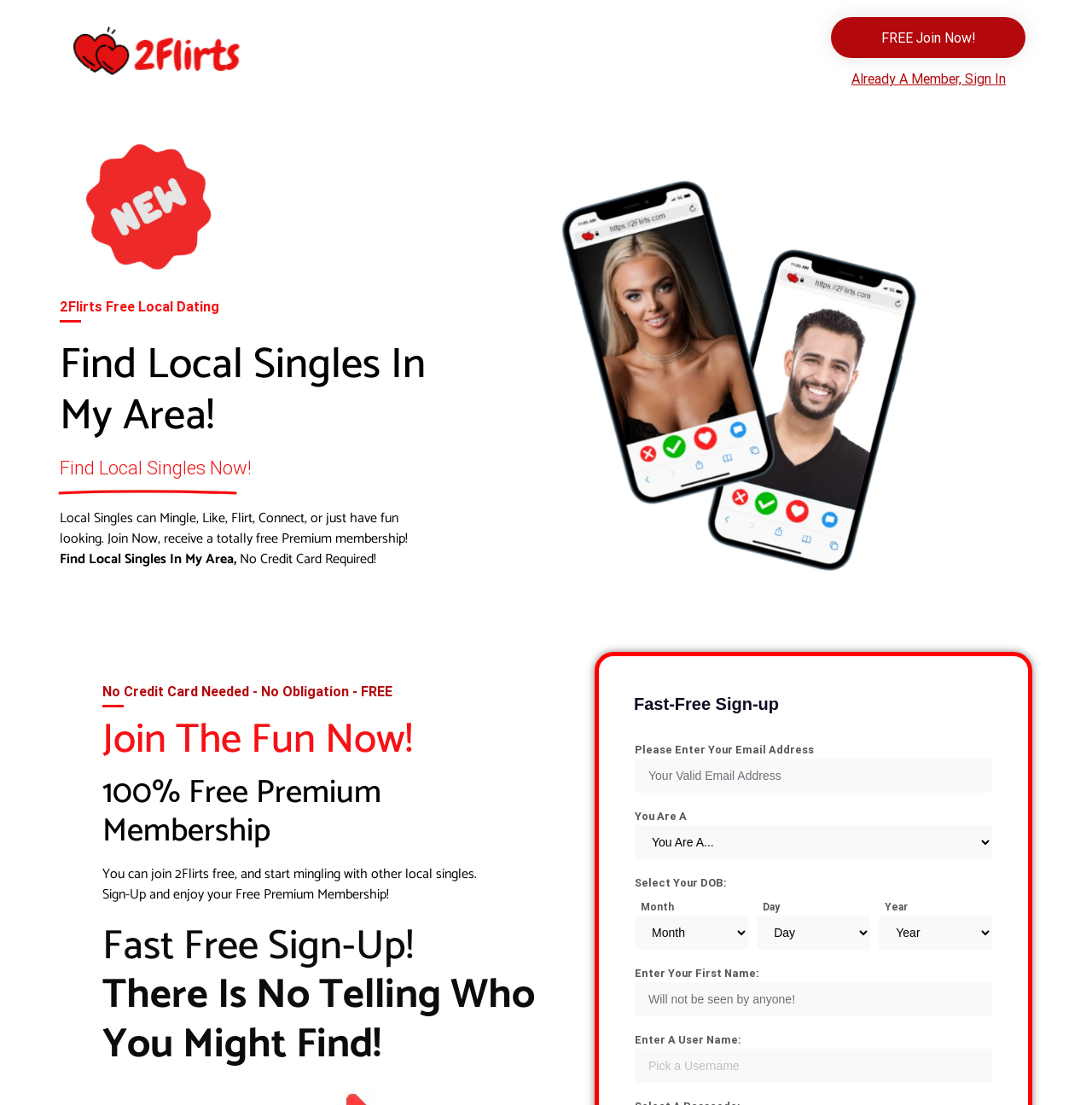Use the details in the image to answer the question thoroughly: 
What is the benefit of joining the website?

By joining the website, users can receive a 100% free premium membership, as stated in the heading '100% Free Premium Membership' and the static text 'You can join 2Flirts free, and start mingling with other local singles. Sign-Up and enjoy your Free Premium Membership!'.